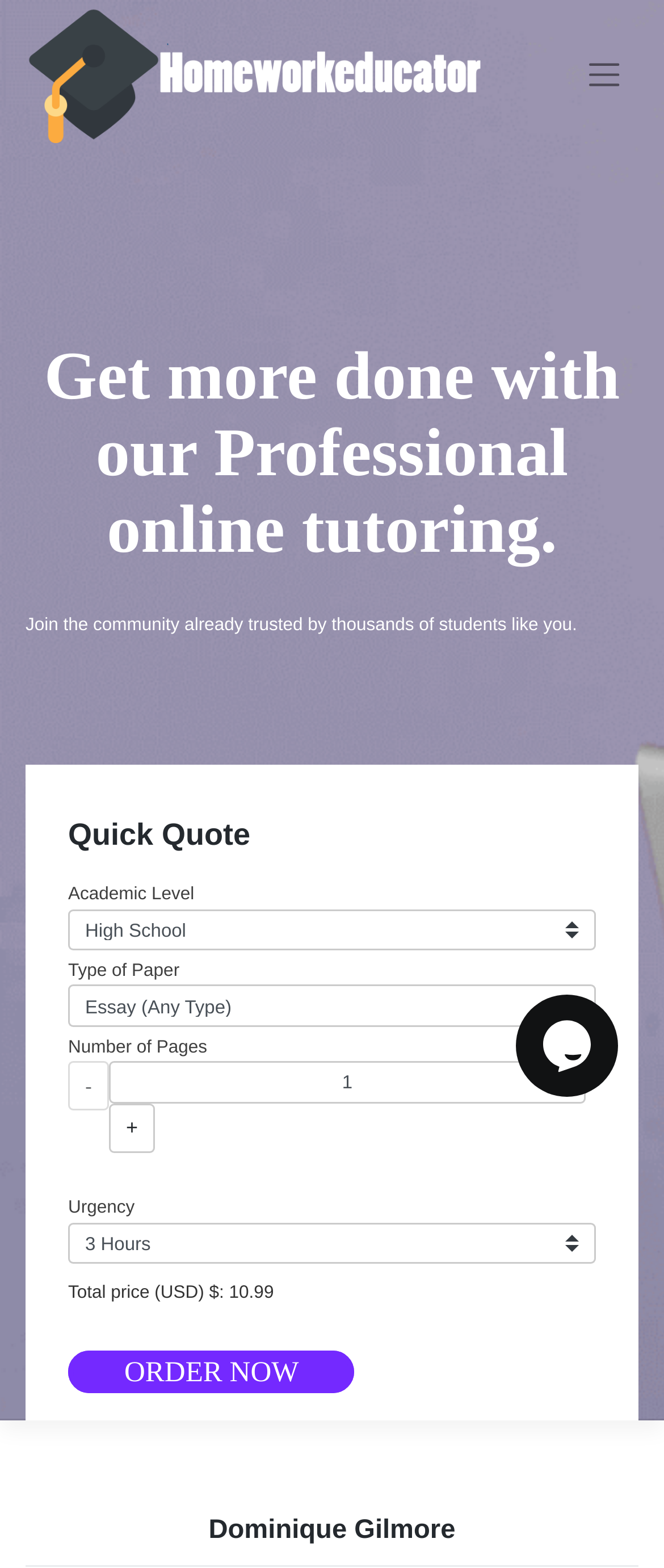Could you determine the bounding box coordinates of the clickable element to complete the instruction: "Get a quick quote"? Provide the coordinates as four float numbers between 0 and 1, i.e., [left, top, right, bottom].

[0.103, 0.519, 0.897, 0.546]